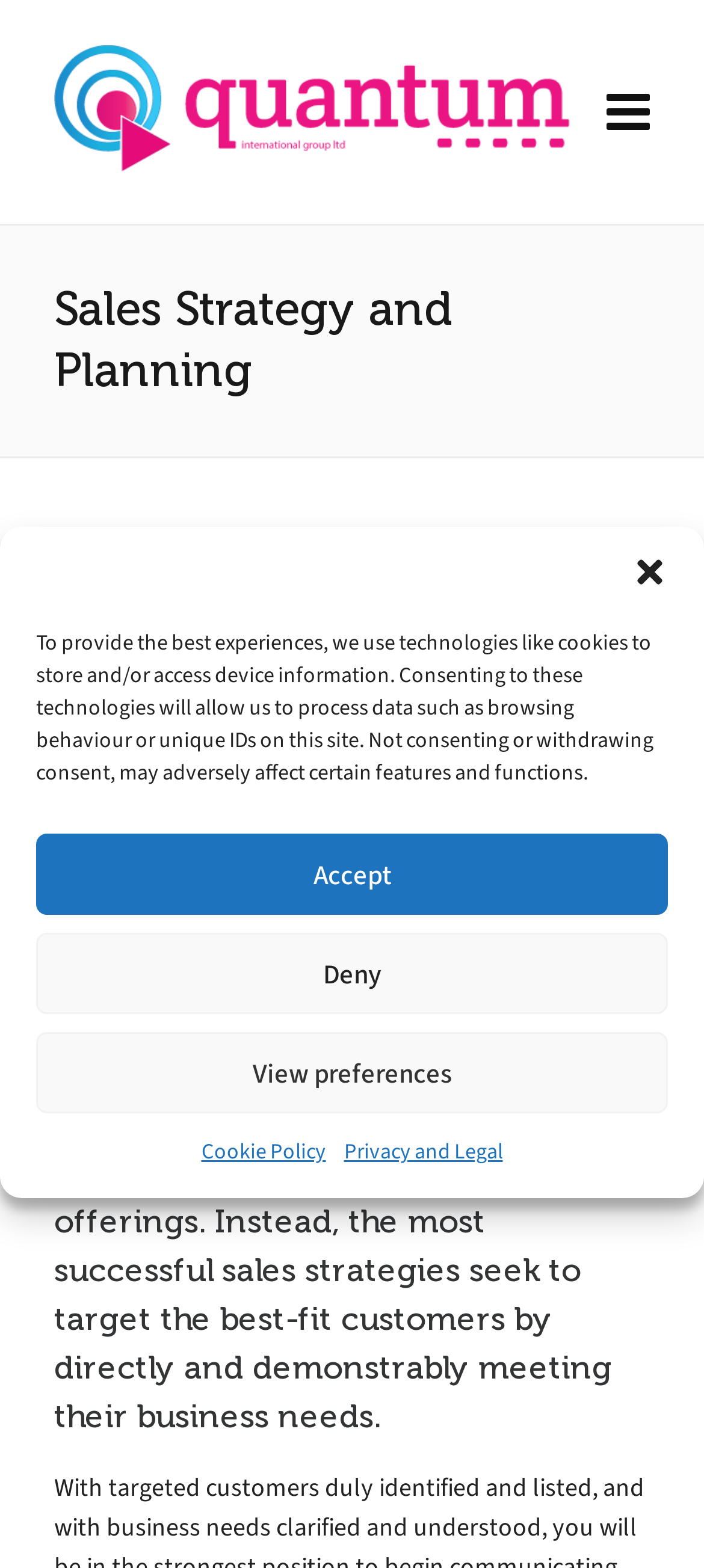Show the bounding box coordinates for the element that needs to be clicked to execute the following instruction: "view the image". Provide the coordinates in the form of four float numbers between 0 and 1, i.e., [left, top, right, bottom].

[0.077, 0.348, 0.923, 0.437]